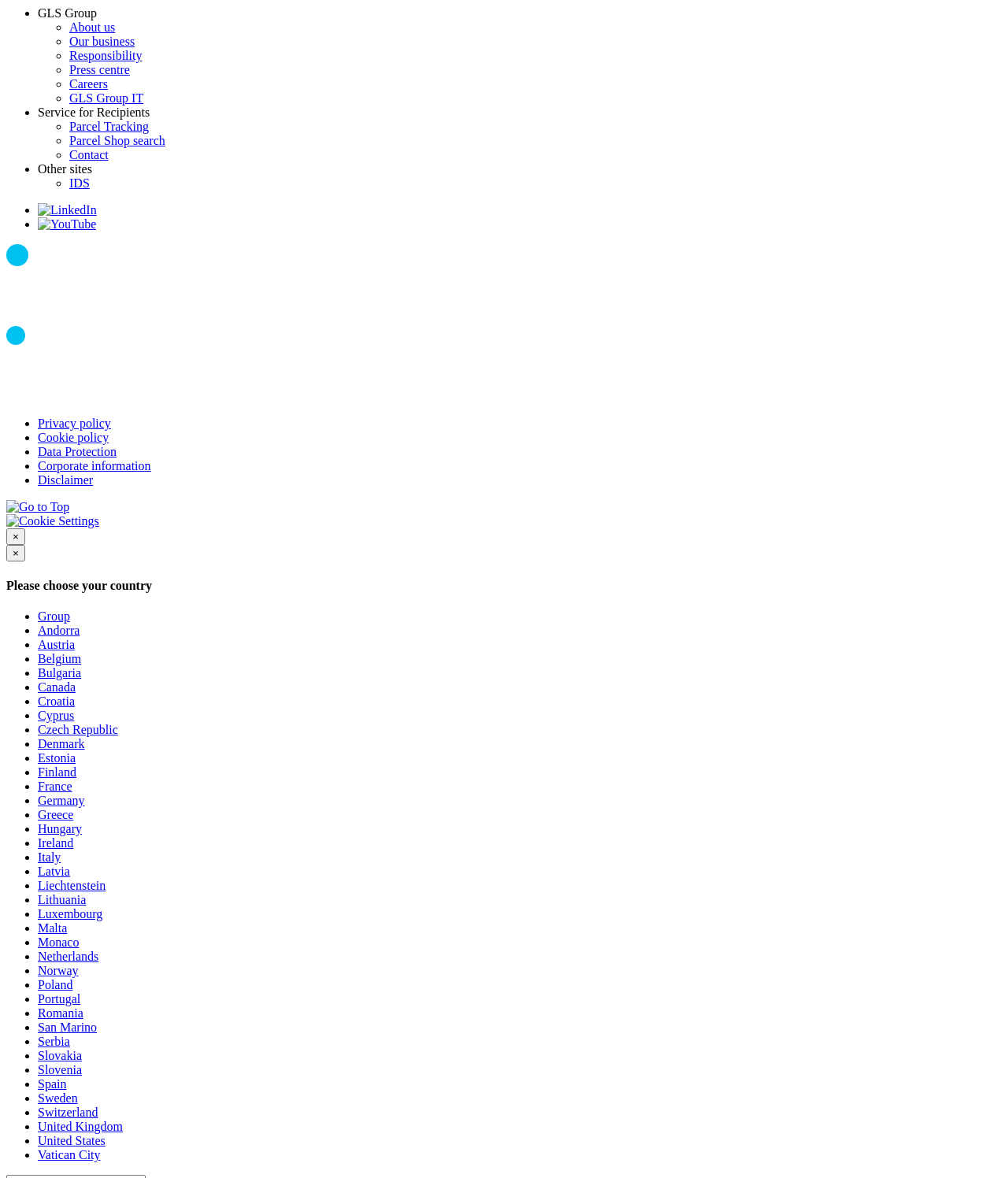Please answer the following question using a single word or phrase: 
How many country options are there in the dialog box?

Multiple